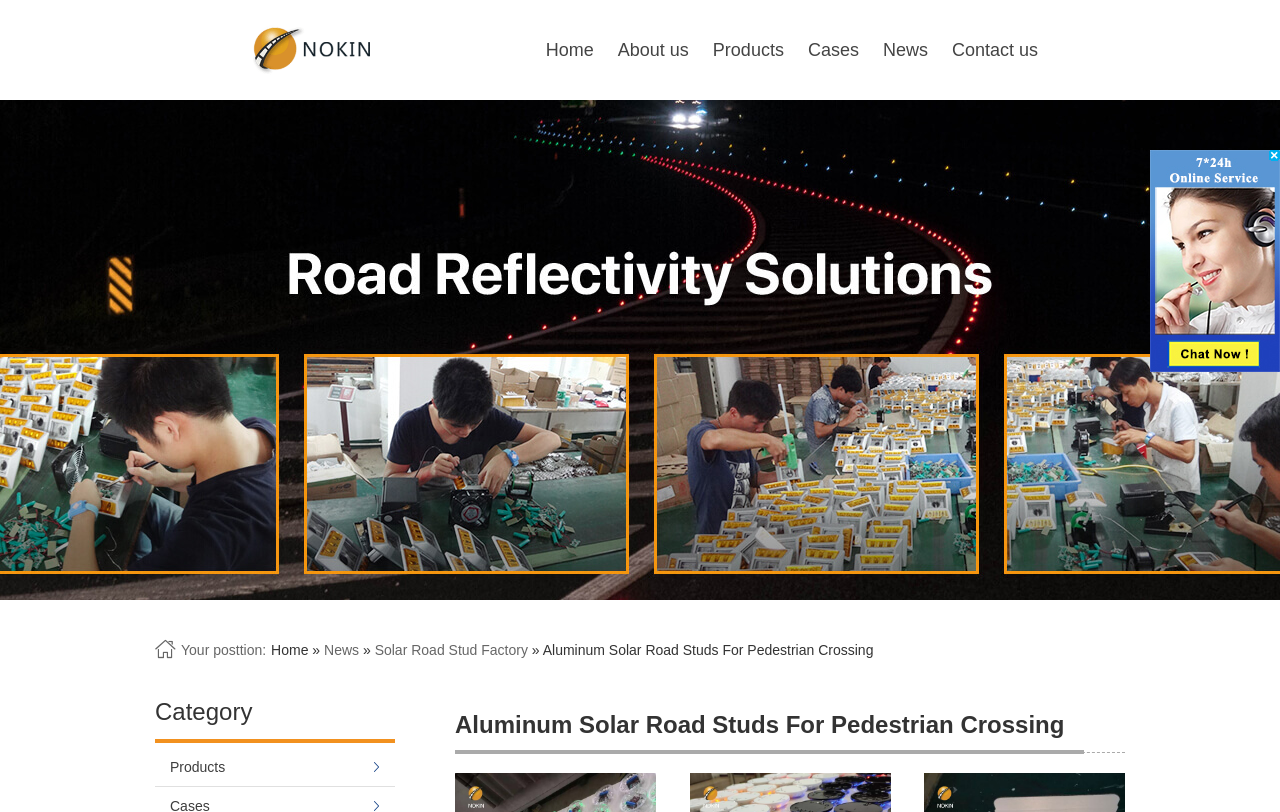Based on what you see in the screenshot, provide a thorough answer to this question: What is the position of the 'News' link?

According to the bounding box coordinates, the 'News' link is located at [0.253, 0.791, 0.281, 0.81], which indicates that it is positioned at the top-right section of the webpage.